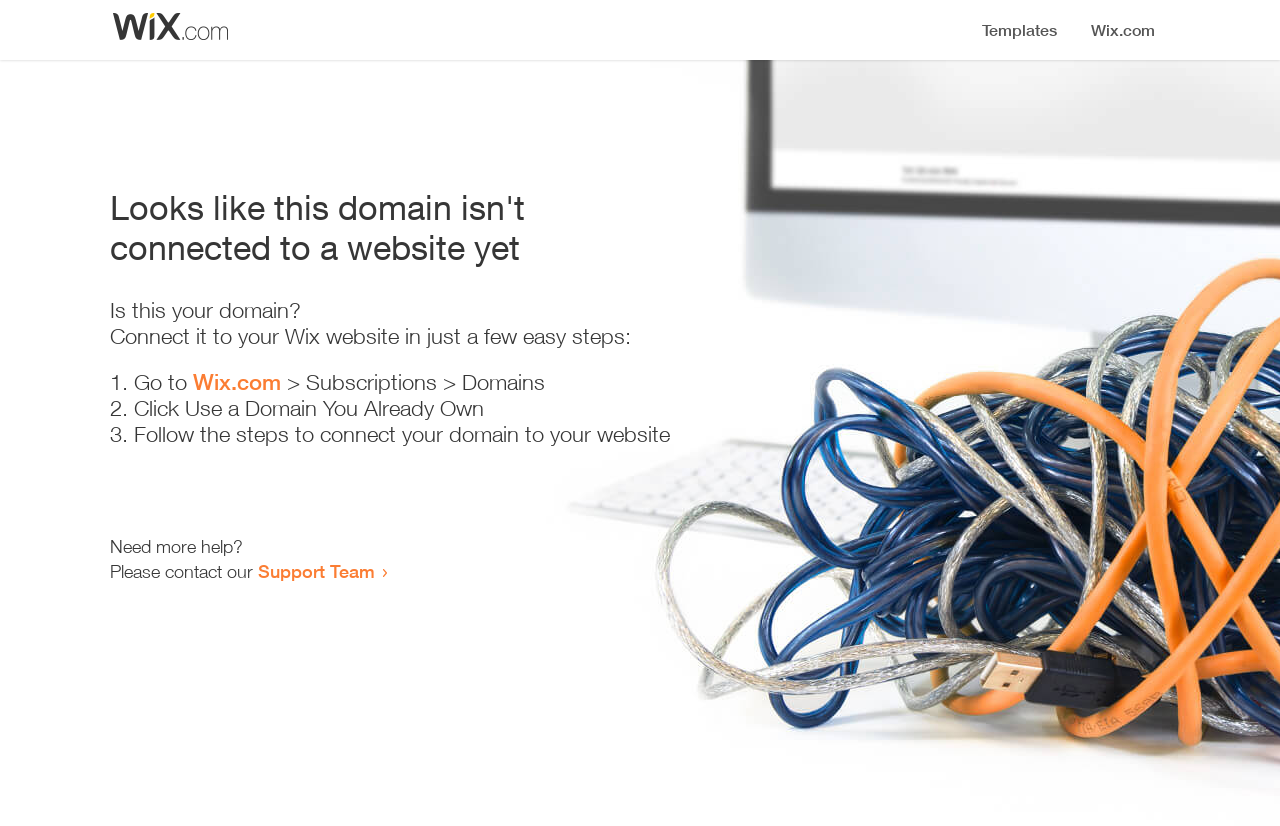Generate a thorough description of the webpage.

The webpage appears to be an error page, indicating that a domain is not connected to a website yet. At the top, there is a small image, likely a logo or icon. Below the image, a prominent heading reads "Looks like this domain isn't connected to a website yet". 

Underneath the heading, there is a series of instructions to connect the domain to a Wix website. The instructions are divided into three steps, each marked with a numbered list marker (1., 2., and 3.). The first step involves going to Wix.com, specifically the Subscriptions > Domains section. The second step is to click "Use a Domain You Already Own", and the third step is to follow the instructions to connect the domain to the website.

At the bottom of the page, there is a section offering additional help. It starts with the text "Need more help?" and provides a link to contact the Support Team.